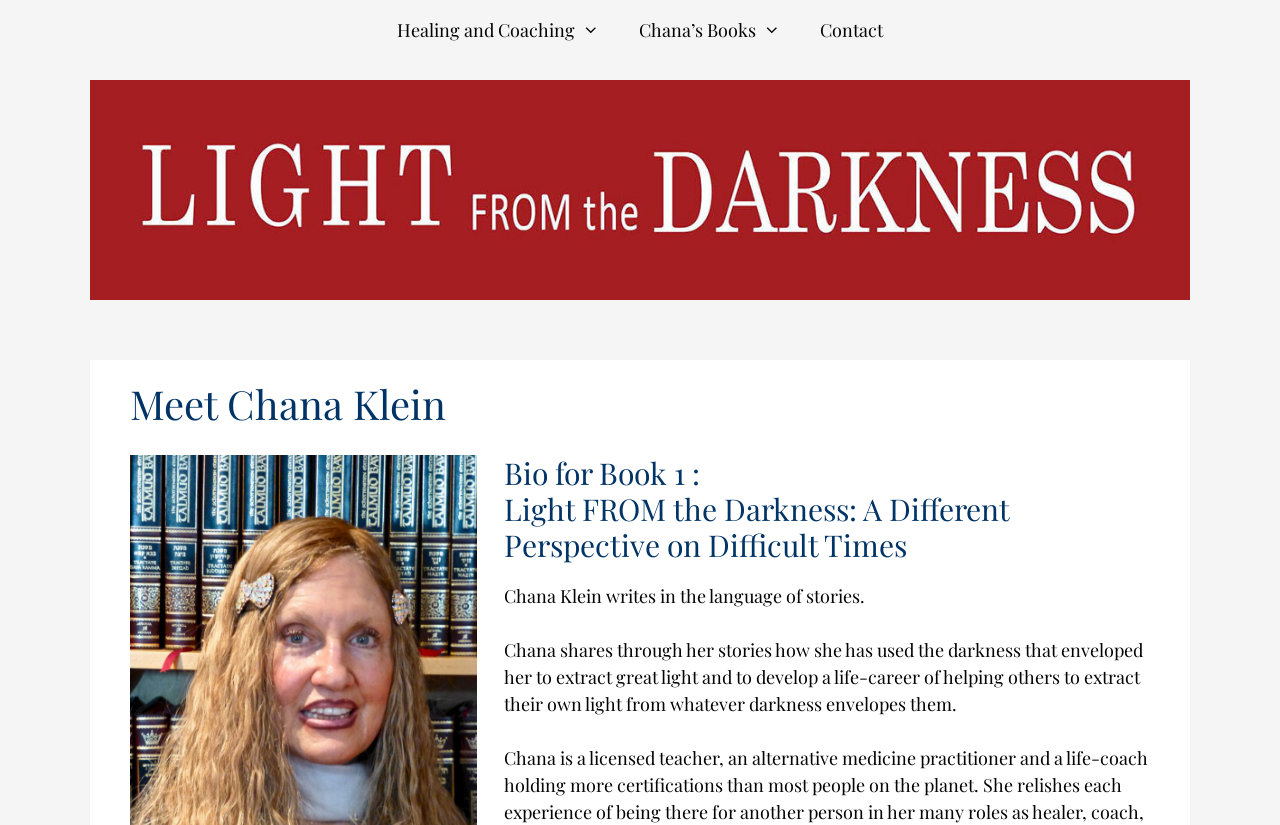Can you look at the image and give a comprehensive answer to the question:
What is Chana Klein's profession?

I found the answer by looking at the link element 'Healing and Coaching' which is a part of the navigation element, indicating that Chana Klein is involved in healing and coaching.